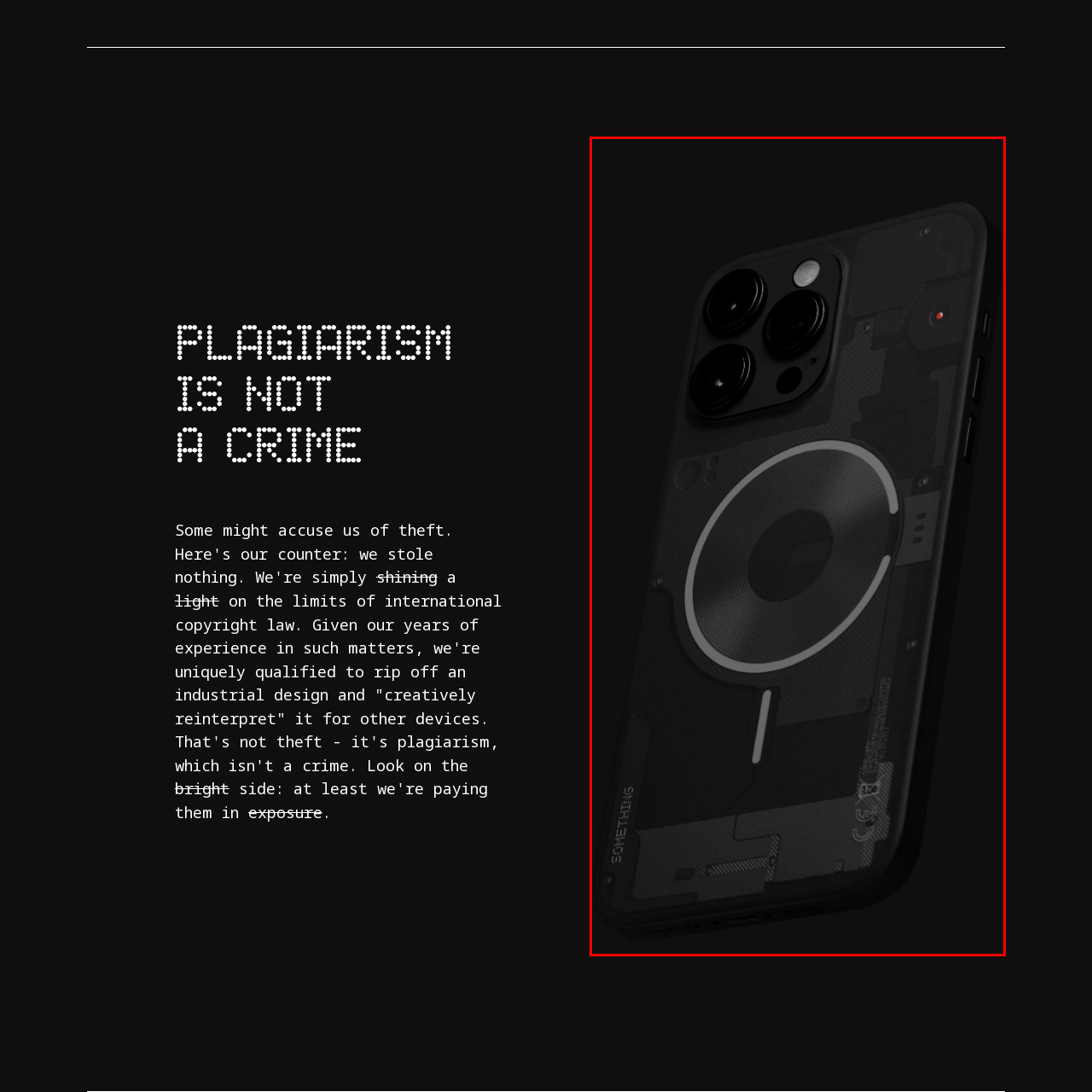What is the shape of the wireless charging feature? Study the image bordered by the red bounding box and answer briefly using a single word or a phrase.

Circular